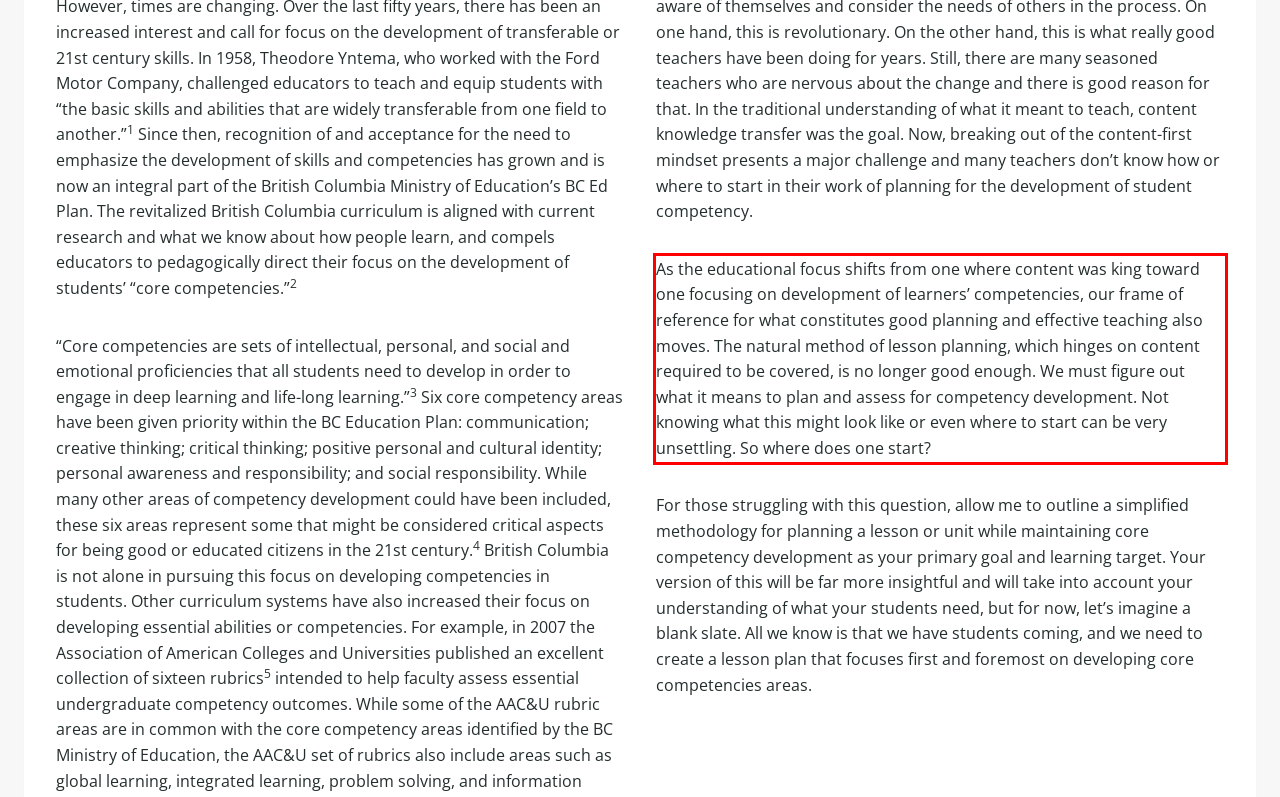You have a webpage screenshot with a red rectangle surrounding a UI element. Extract the text content from within this red bounding box.

As the educational focus shifts from one where content was king toward one focusing on development of learners’ competencies, our frame of reference for what constitutes good planning and effective teaching also moves. The natural method of lesson planning, which hinges on content required to be covered, is no longer good enough. We must figure out what it means to plan and assess for competency development. Not knowing what this might look like or even where to start can be very unsettling. So where does one start?